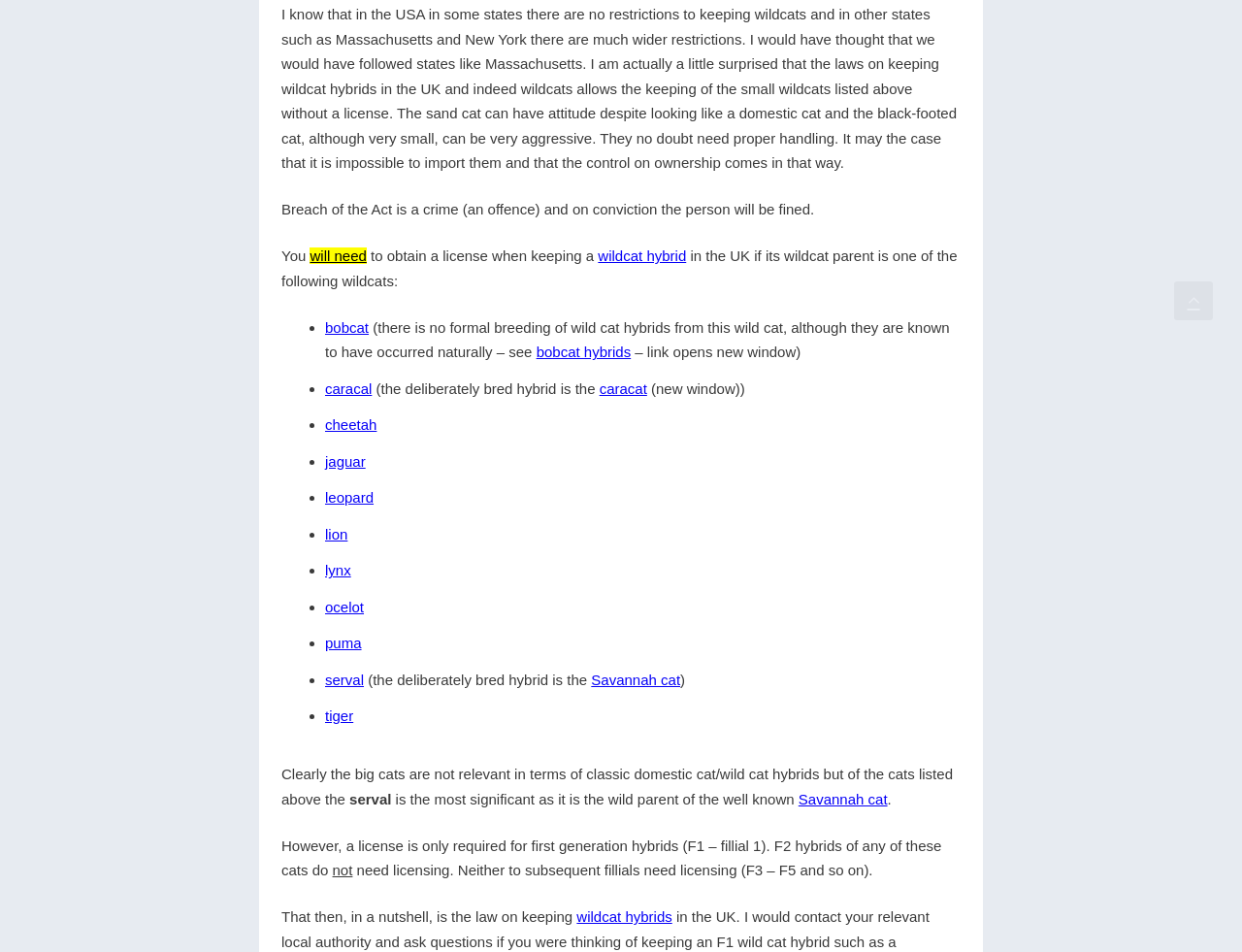What is the Savannah cat?
Using the information from the image, answer the question thoroughly.

The text states that the serval is the wild parent of the well-known Savannah cat. This implies that the Savannah cat is a hybrid breed.